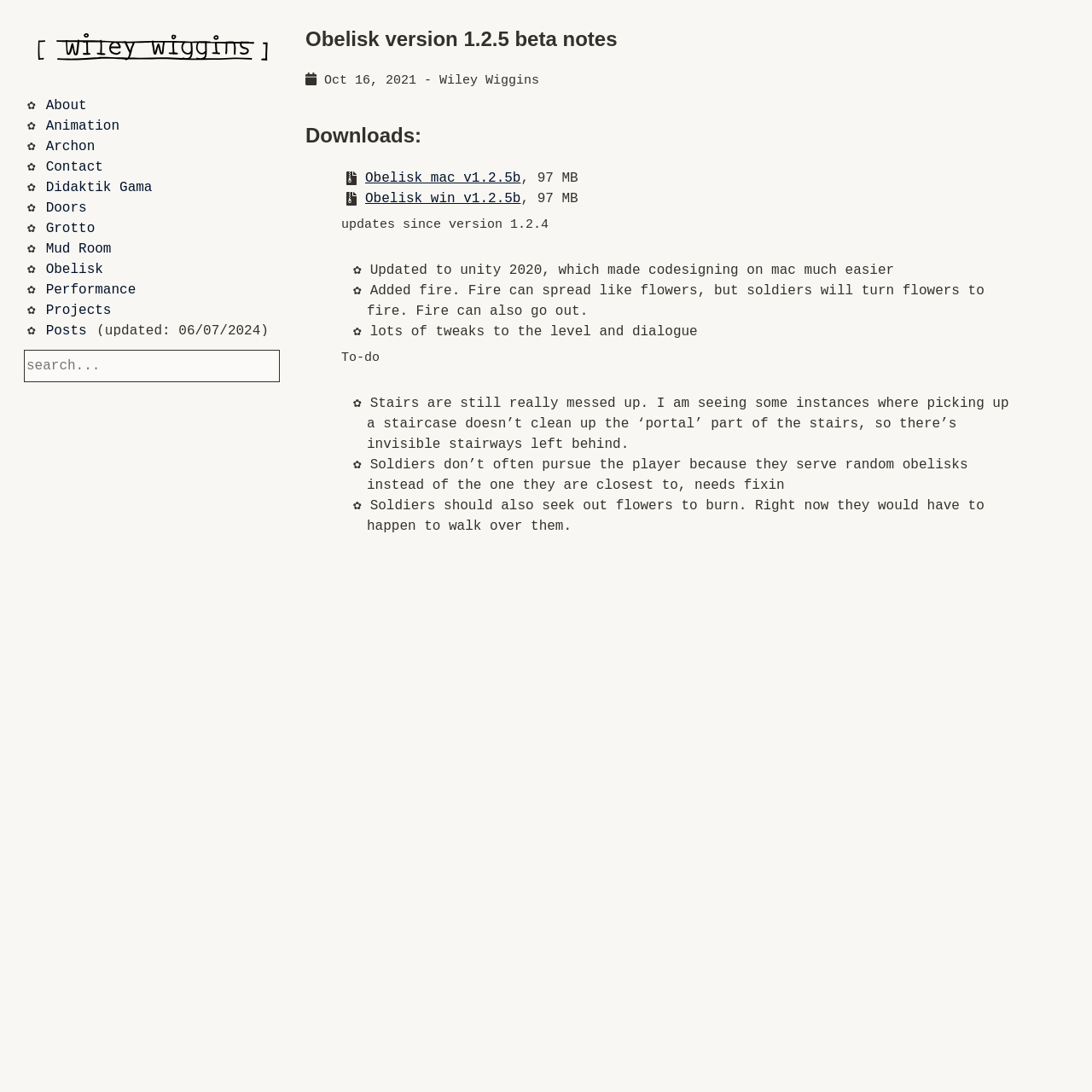Please identify the bounding box coordinates of the element's region that needs to be clicked to fulfill the following instruction: "download Obelisk_mac v1.2.5b". The bounding box coordinates should consist of four float numbers between 0 and 1, i.e., [left, top, right, bottom].

[0.334, 0.156, 0.477, 0.17]